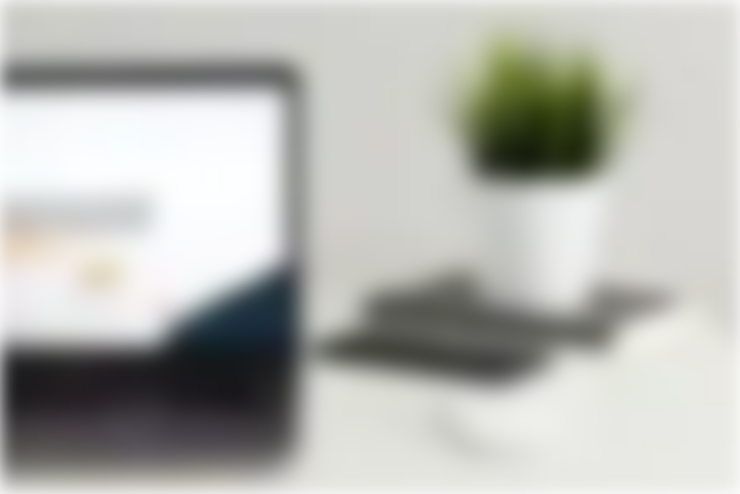Provide your answer to the question using just one word or phrase: How many notebooks are stacked?

Two